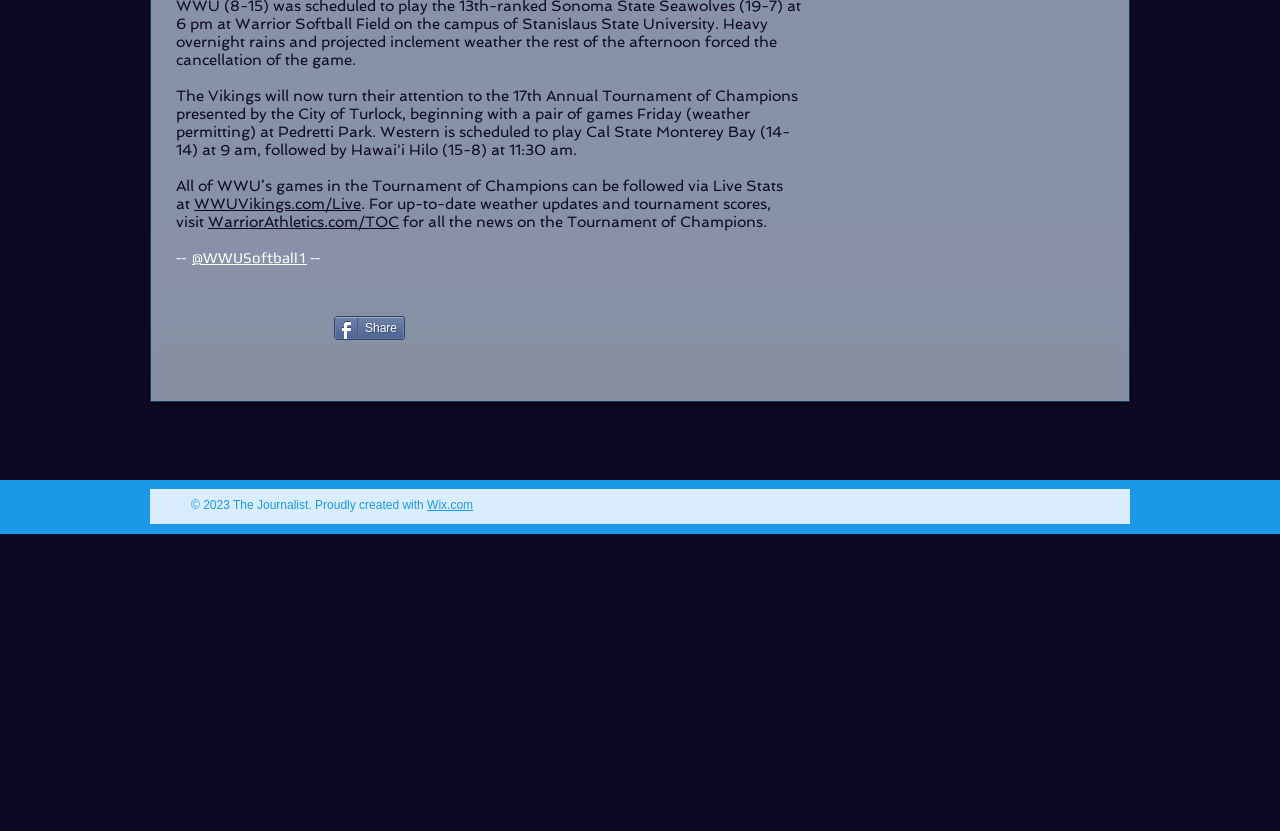Please specify the bounding box coordinates in the format (top-left x, top-left y, bottom-right x, bottom-right y), with values ranging from 0 to 1. Identify the bounding box for the UI component described as follows: Wix.com

[0.334, 0.599, 0.37, 0.616]